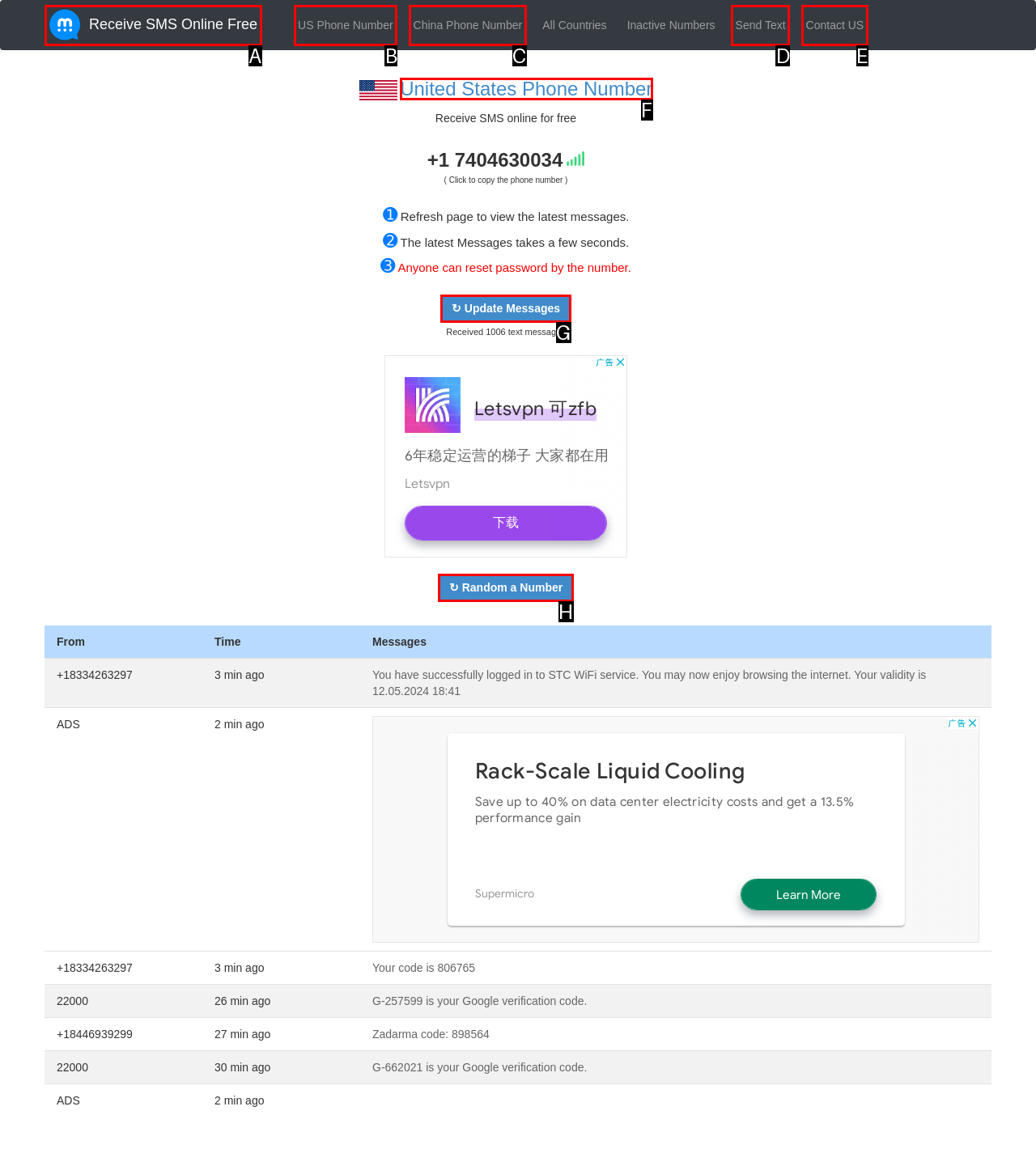Find the option that best fits the description: Client configuration. Answer with the letter of the option.

None